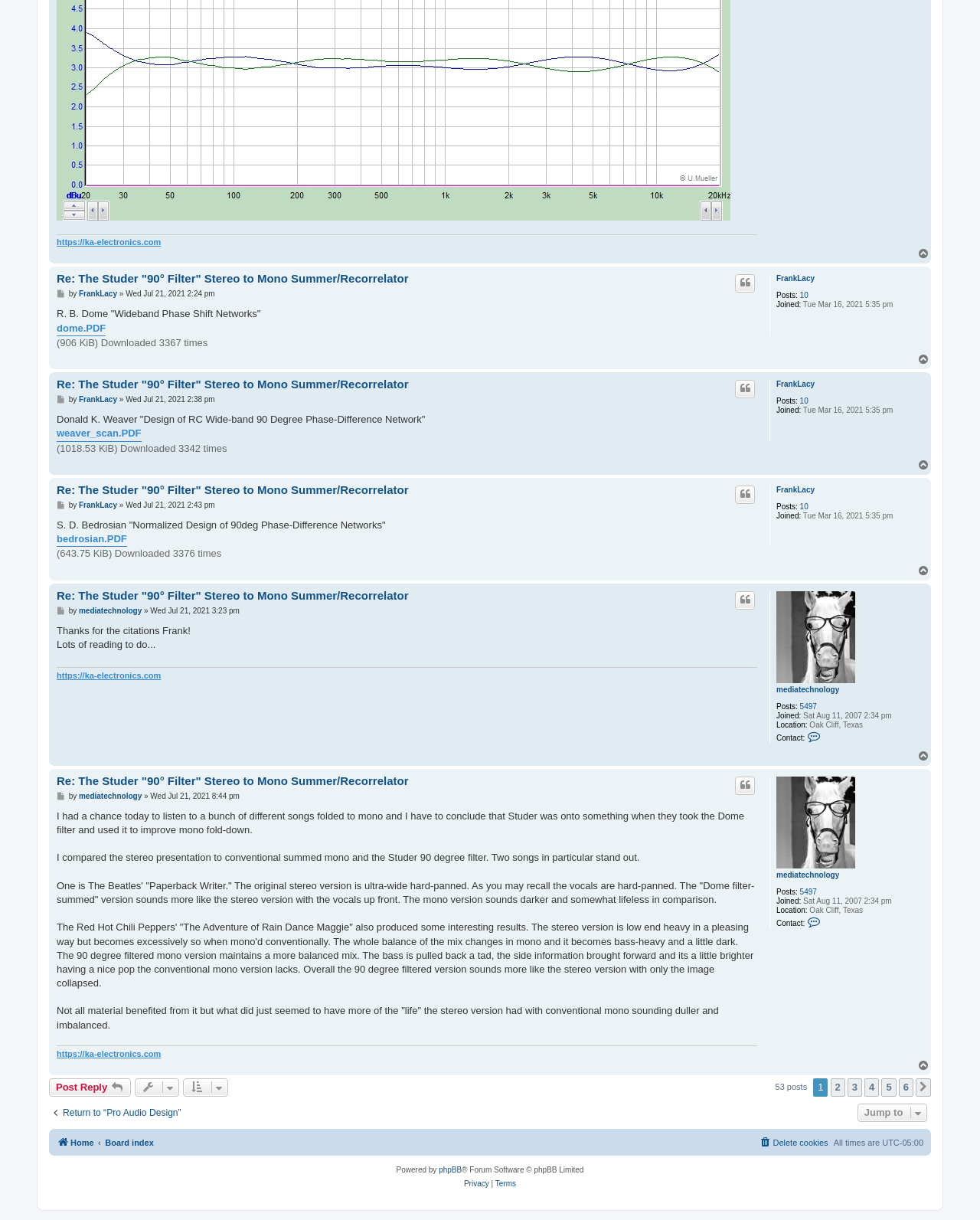Answer the question with a brief word or phrase:
What is the topic of the discussion?

Studer 90° Filter